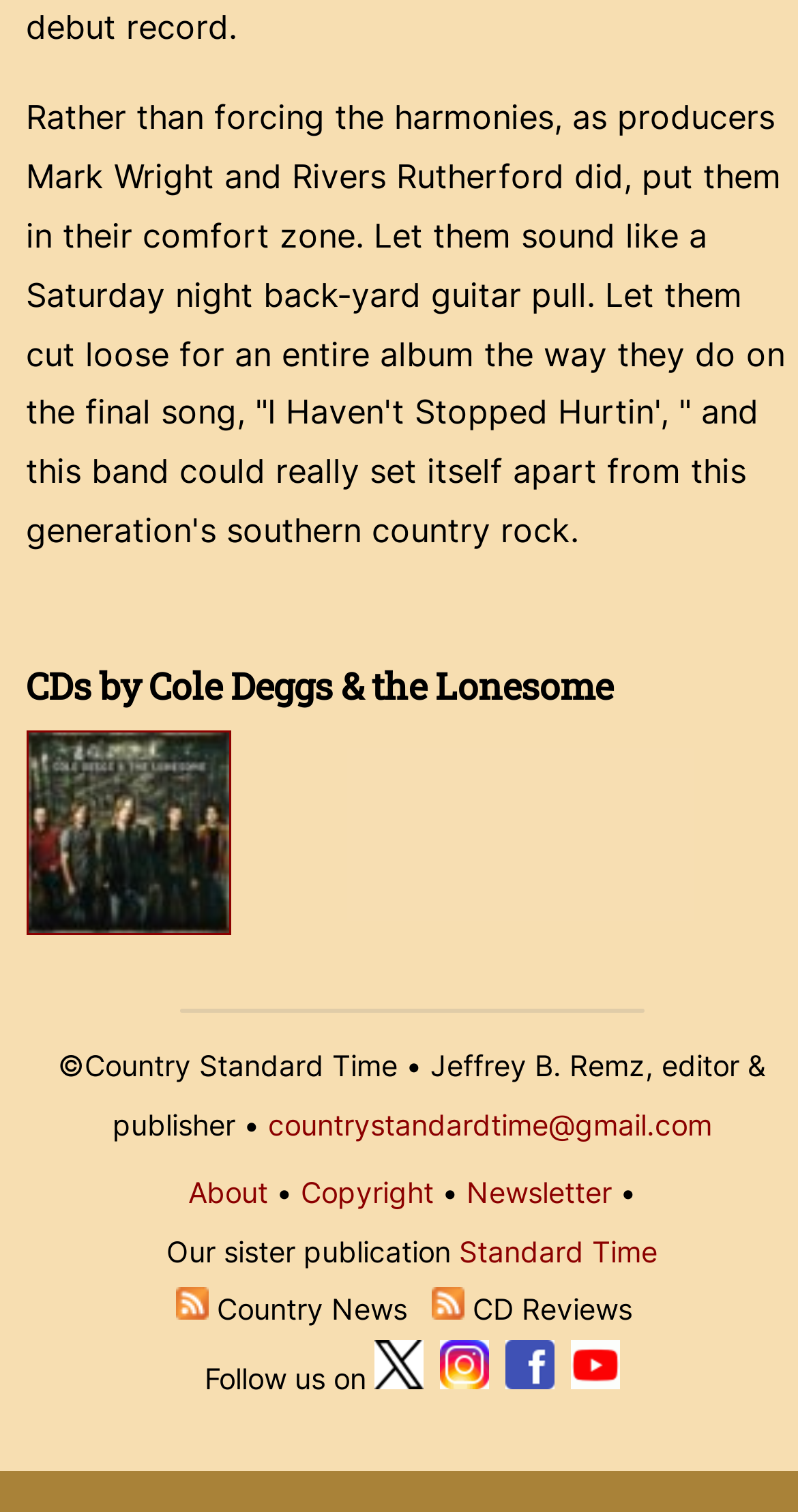What social media platforms can you follow the publication on?
Please provide a single word or phrase as the answer based on the screenshot.

Twitter, Instagram, Facebook, YouTube